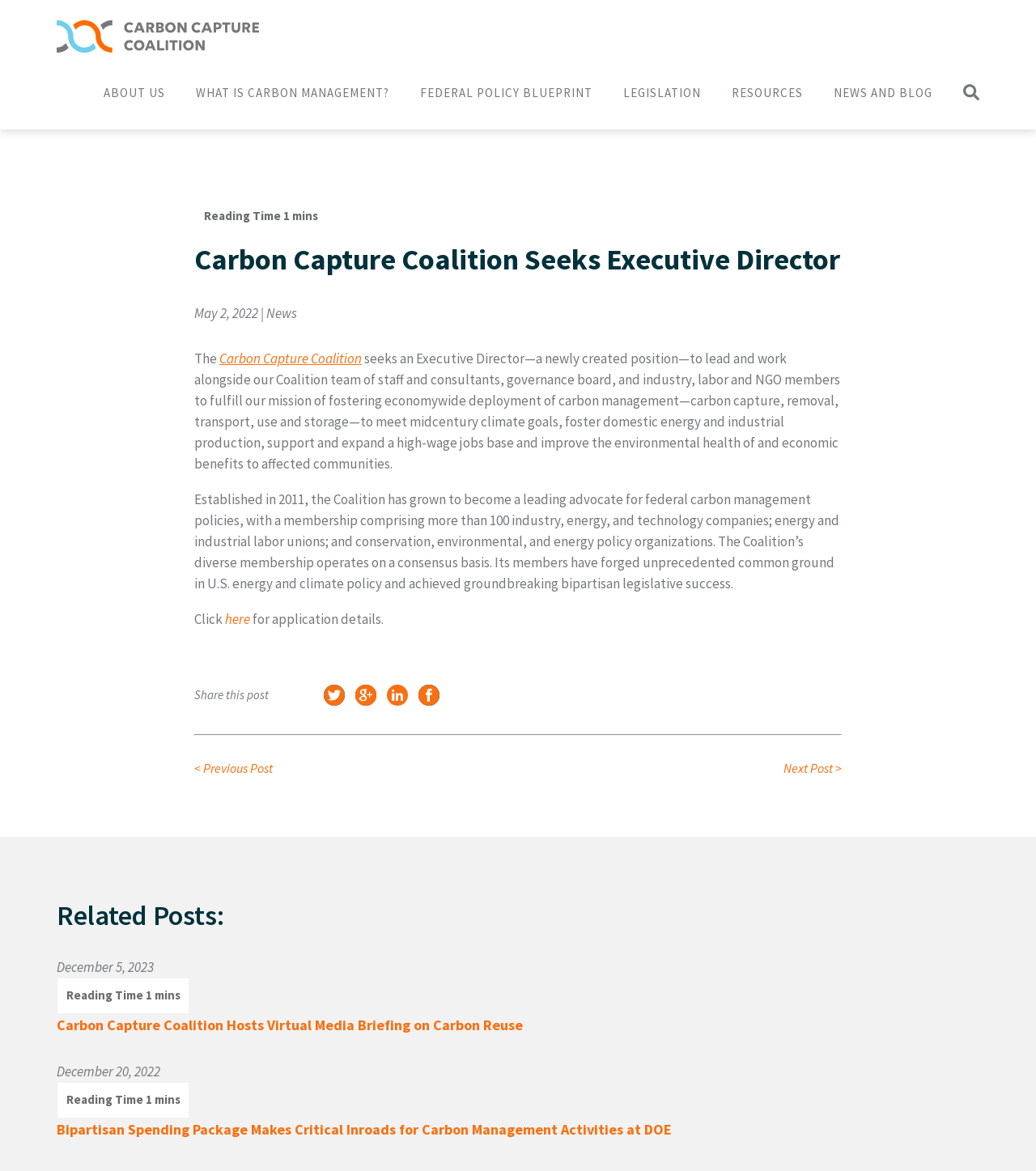How many navigation links are there? Observe the screenshot and provide a one-word or short phrase answer.

7